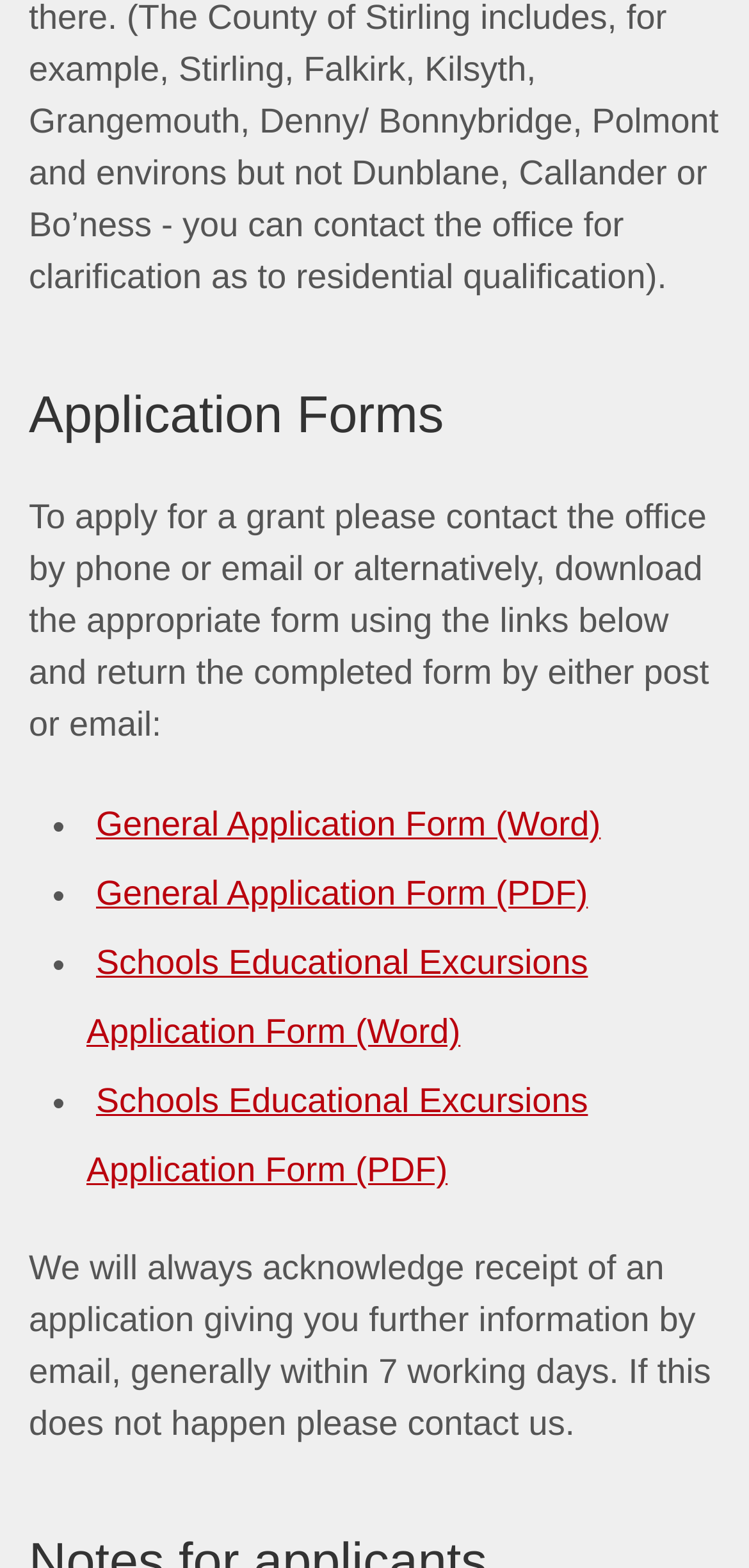Utilize the information from the image to answer the question in detail:
What is the expected response time for acknowledging receipt of an application?

According to the static text 'We will always acknowledge receipt of an application giving you further information by email, generally within 7 working days. If this does not happen please contact us.', the webpage indicates that users can expect a response within 7 working days of submitting their application.